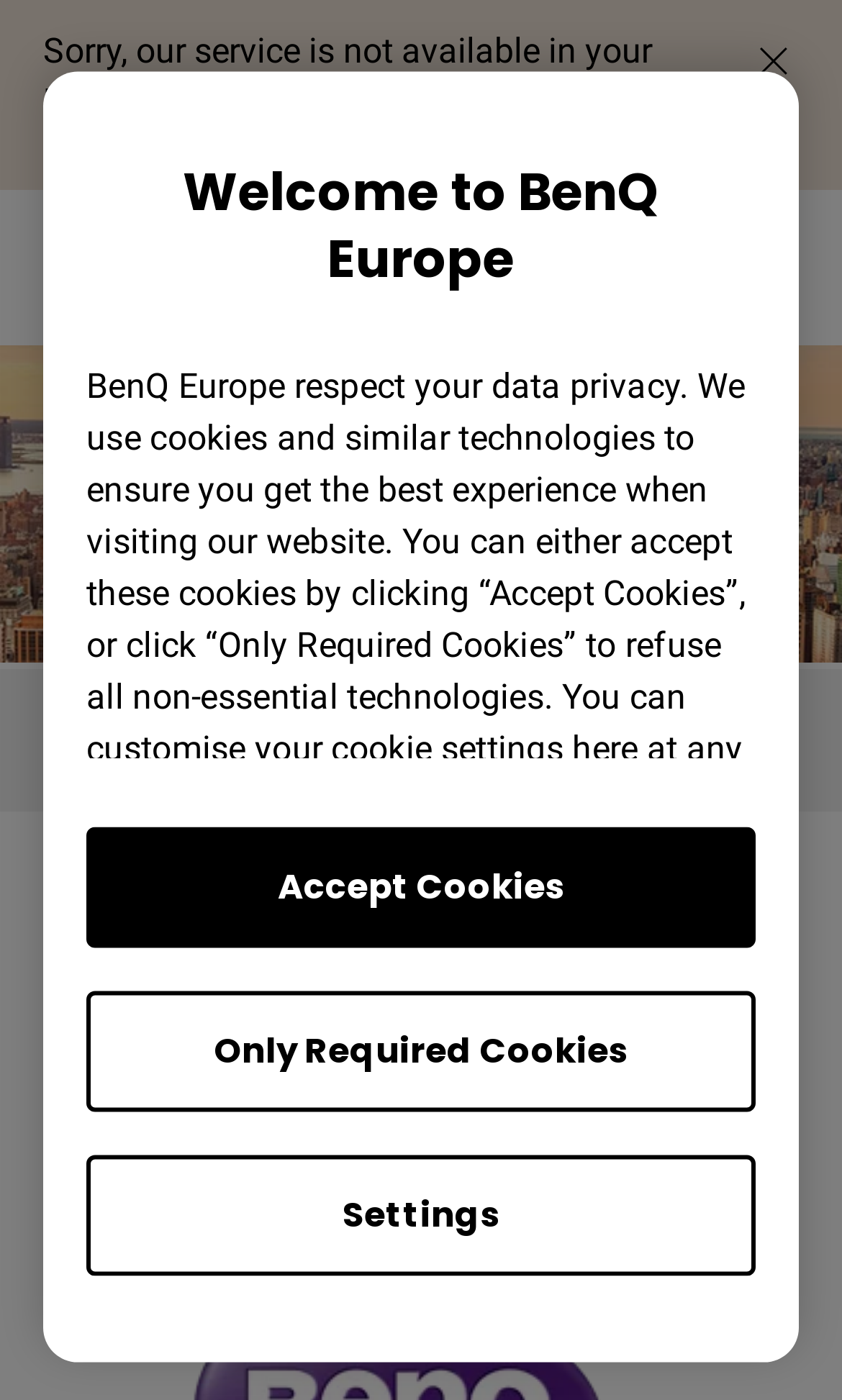Locate the UI element that matches the description White Widow Seeds in the webpage screenshot. Return the bounding box coordinates in the format (top-left x, top-left y, bottom-right x, bottom-right y), with values ranging from 0 to 1.

None